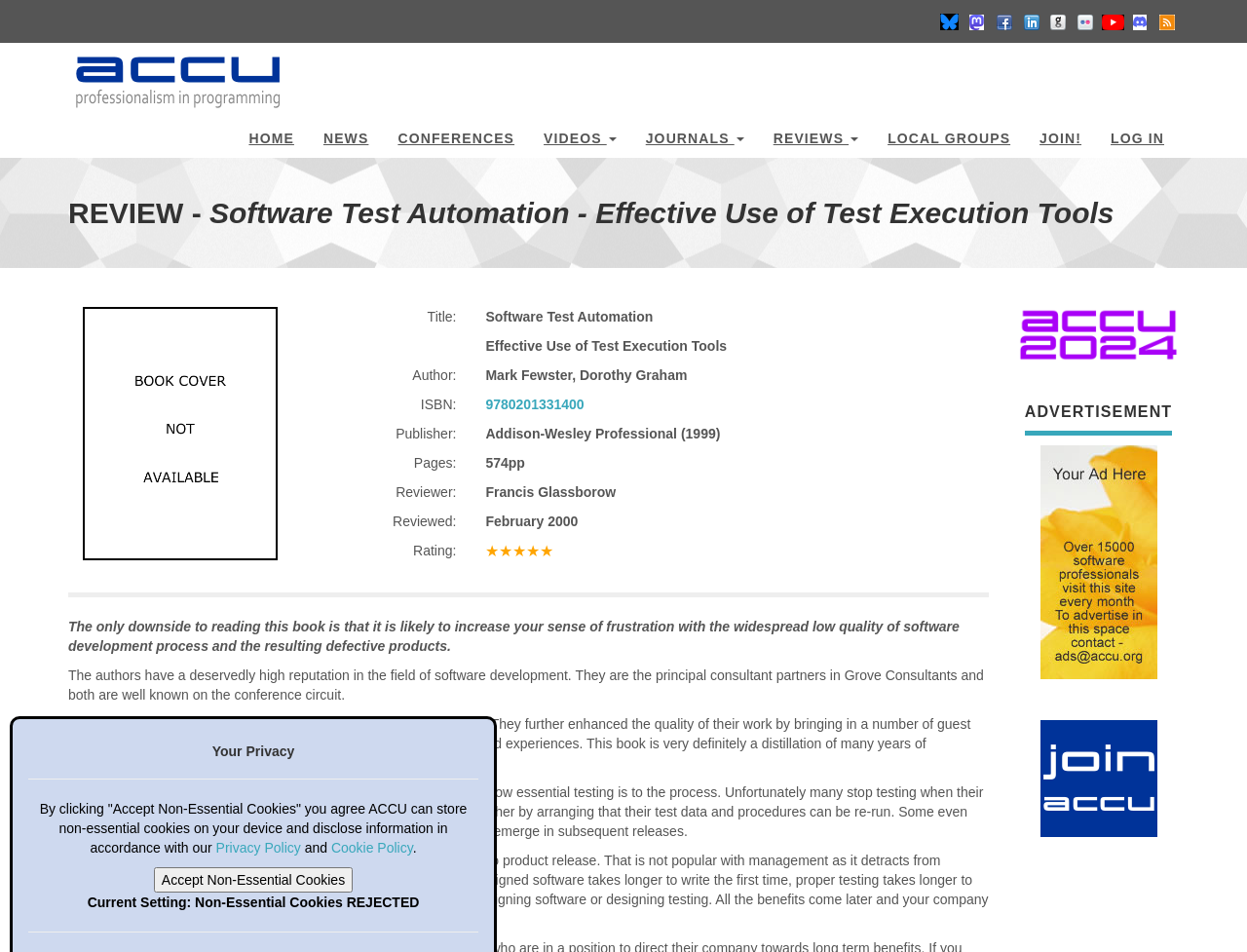Determine the bounding box coordinates of the clickable region to execute the instruction: "Click the 'LOG IN' link". The coordinates should be four float numbers between 0 and 1, denoted as [left, top, right, bottom].

[0.879, 0.12, 0.945, 0.166]